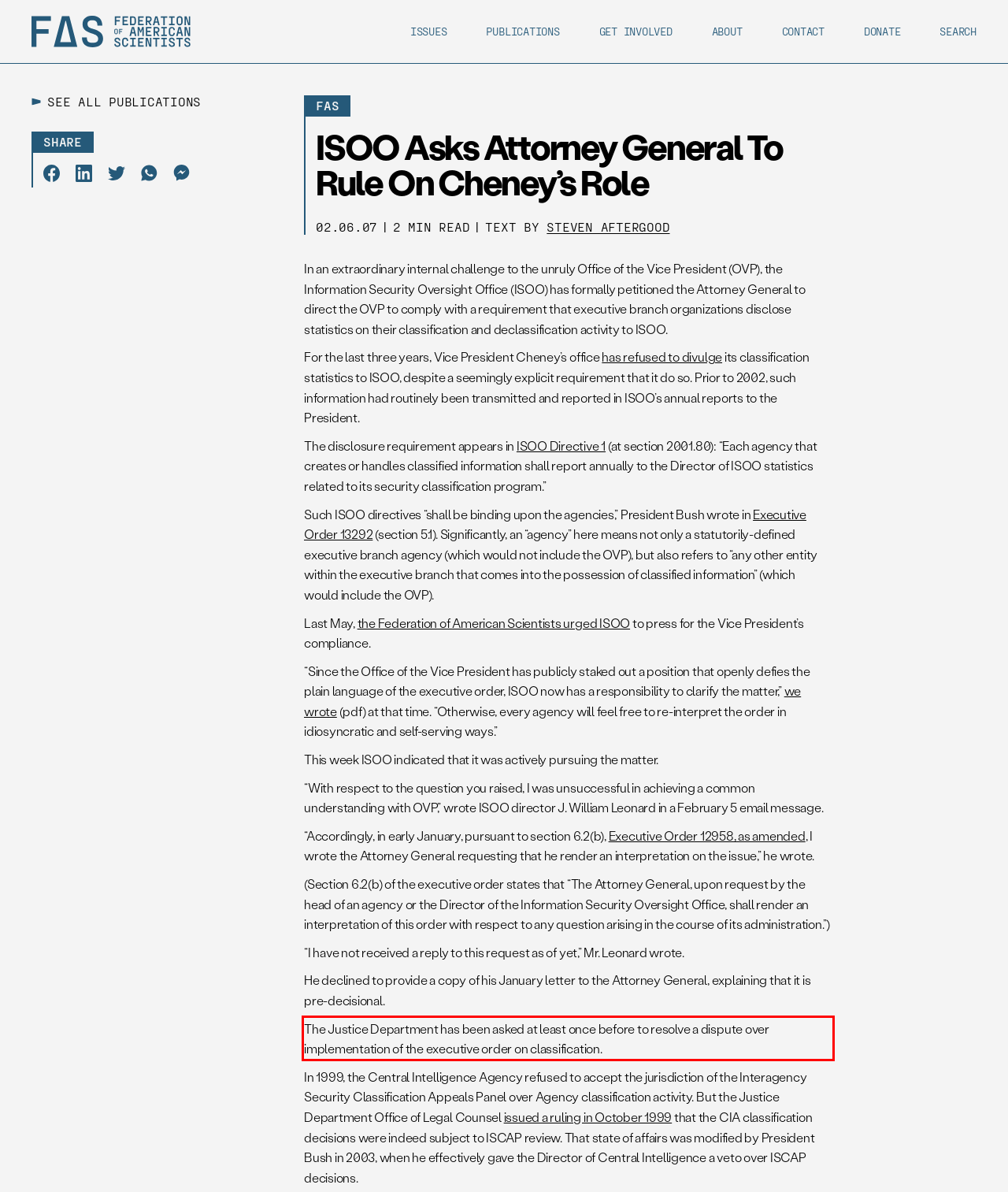Please perform OCR on the text content within the red bounding box that is highlighted in the provided webpage screenshot.

The Justice Department has been asked at least once before to resolve a dispute over implementation of the executive order on classification.